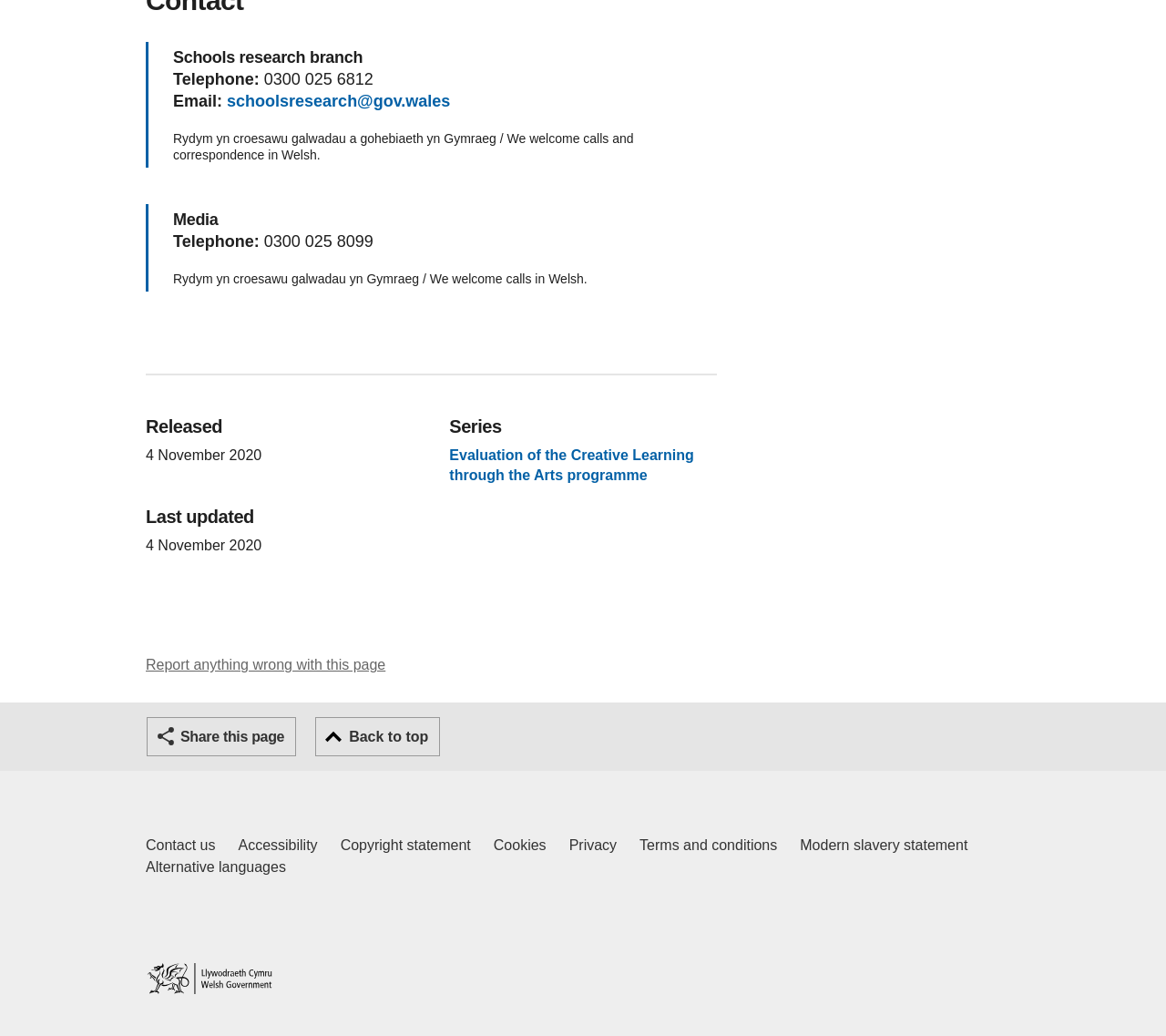What is the title of the series?
Using the visual information, answer the question in a single word or phrase.

Evaluation of the Creative Learning through the Arts programme